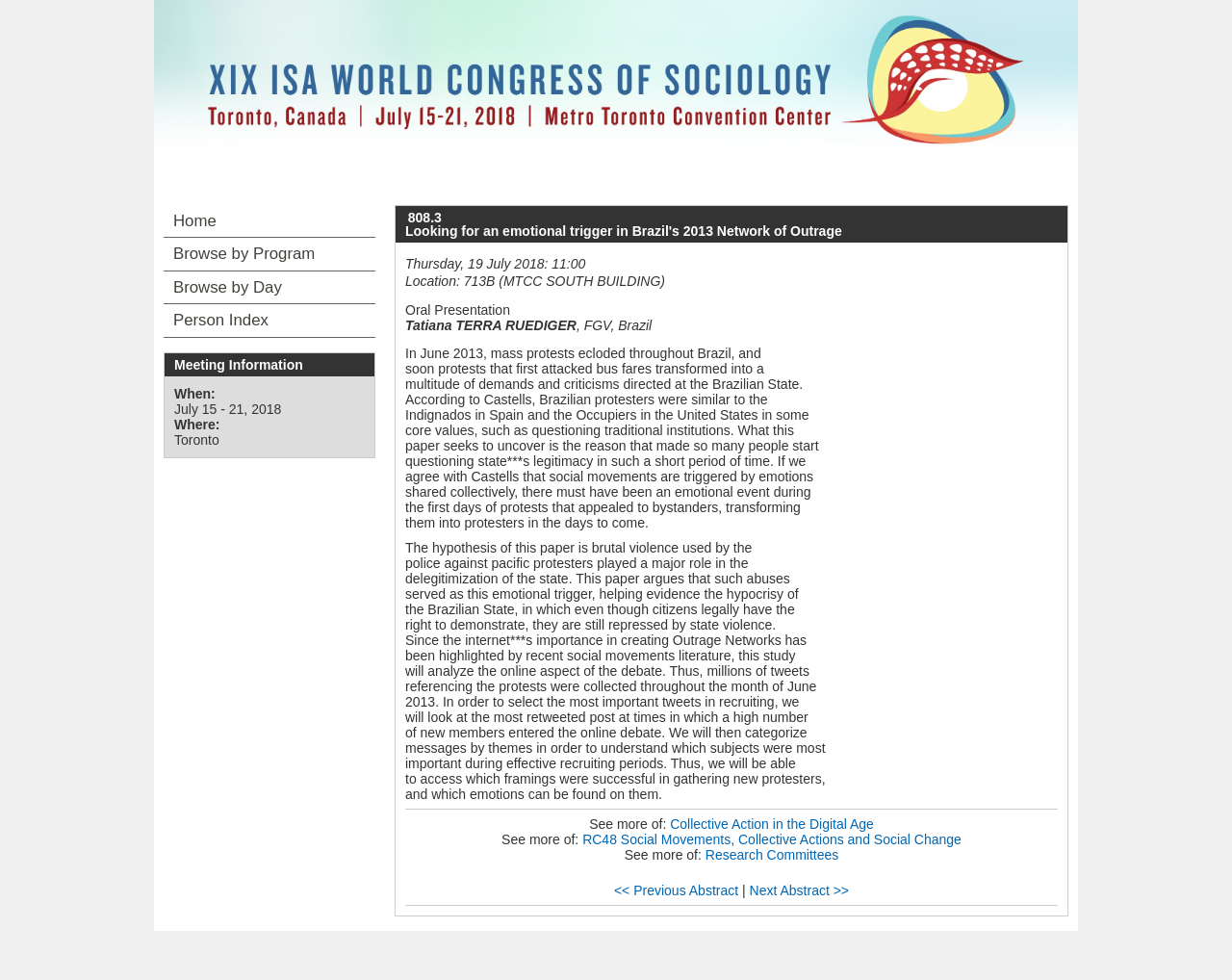From the given element description: "Next Abstract >>", find the bounding box for the UI element. Provide the coordinates as four float numbers between 0 and 1, in the order [left, top, right, bottom].

[0.608, 0.901, 0.689, 0.917]